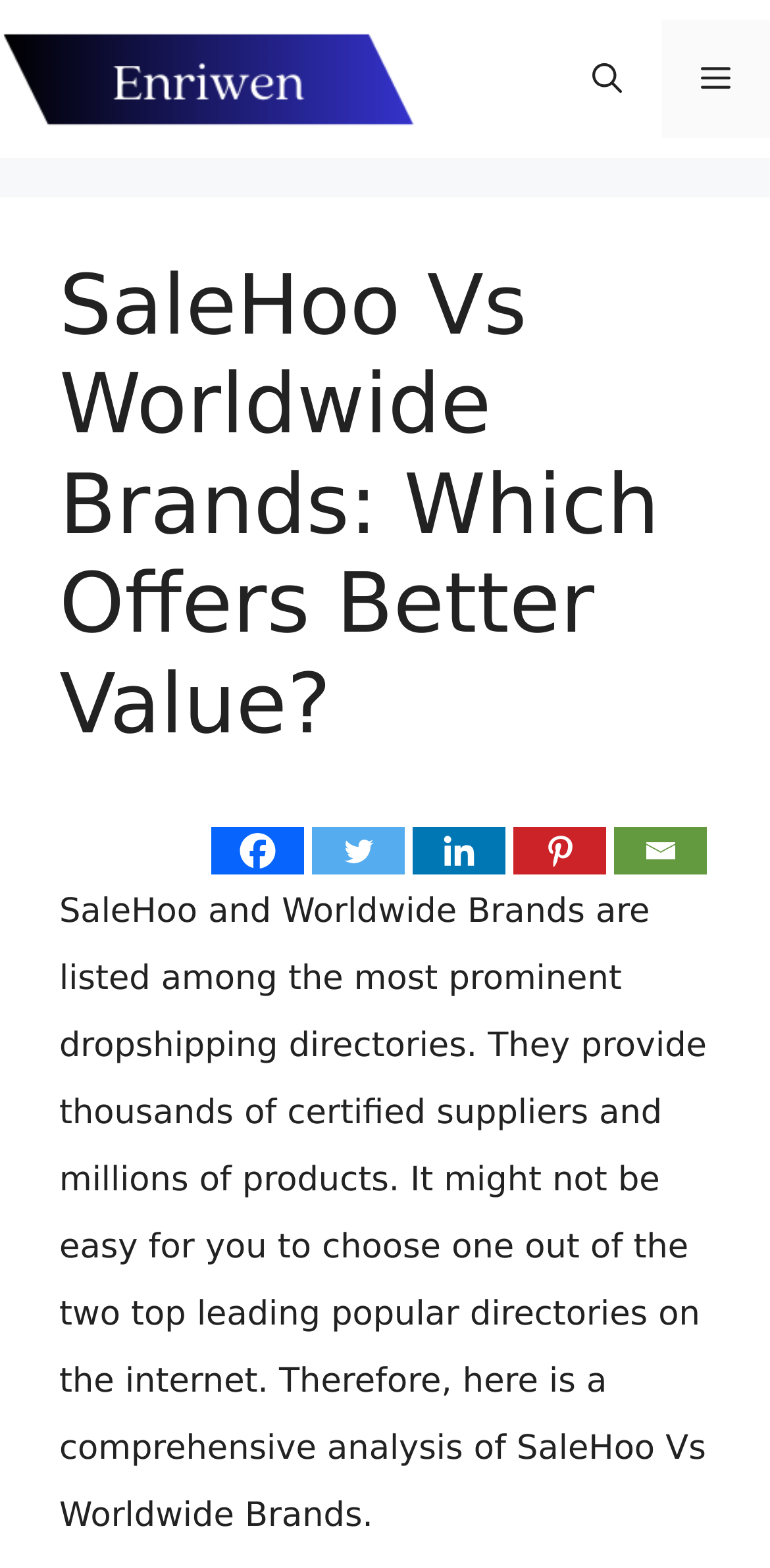Find the bounding box coordinates of the area that needs to be clicked in order to achieve the following instruction: "Click on the Facebook link". The coordinates should be specified as four float numbers between 0 and 1, i.e., [left, top, right, bottom].

[0.274, 0.527, 0.395, 0.558]